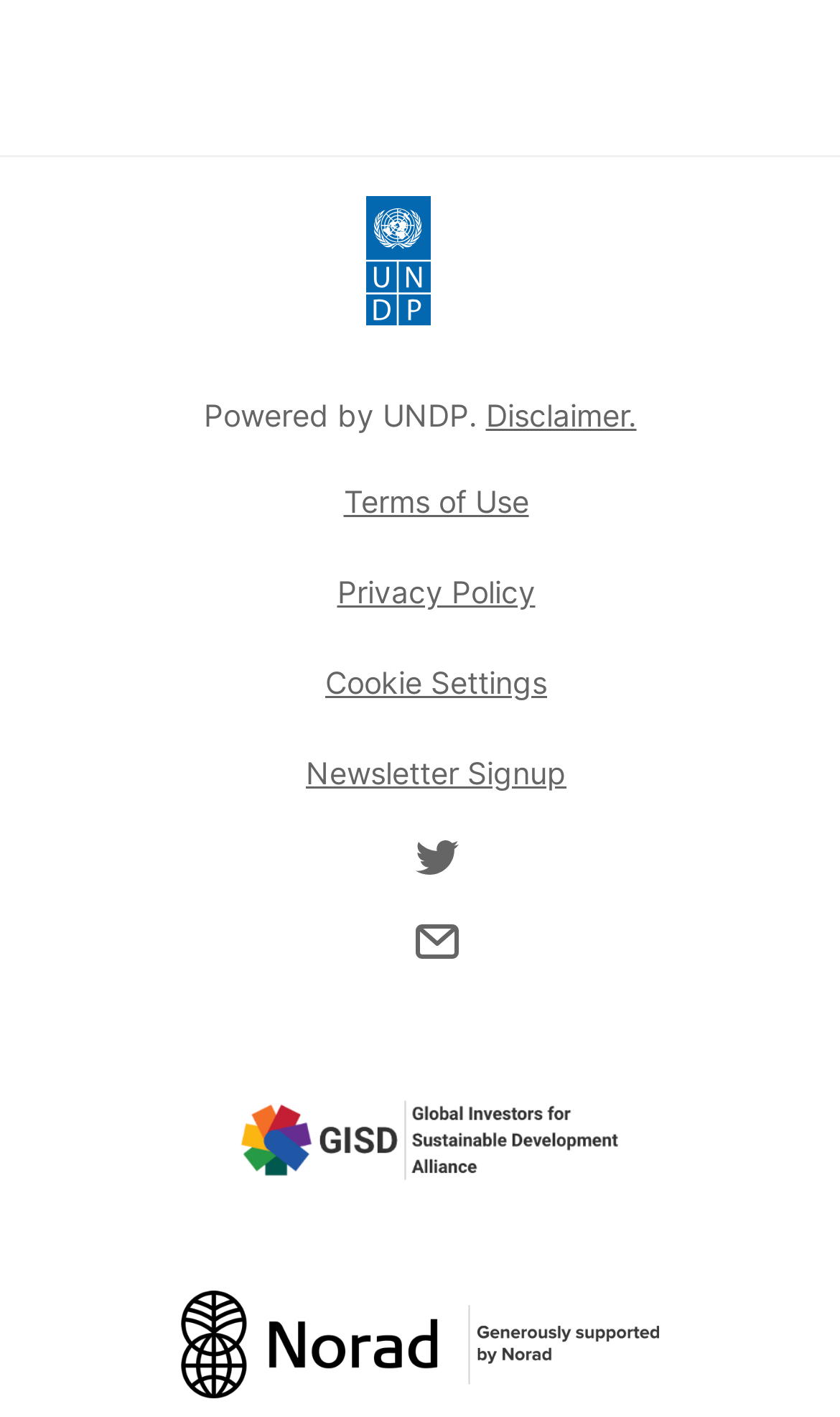Based on the element description https://www.undp.org/, identify the bounding box coordinates for the UI element. The coordinates should be in the format (top-left x, top-left y, bottom-right x, bottom-right y) and within the 0 to 1 range.

[0.436, 0.138, 0.564, 0.229]